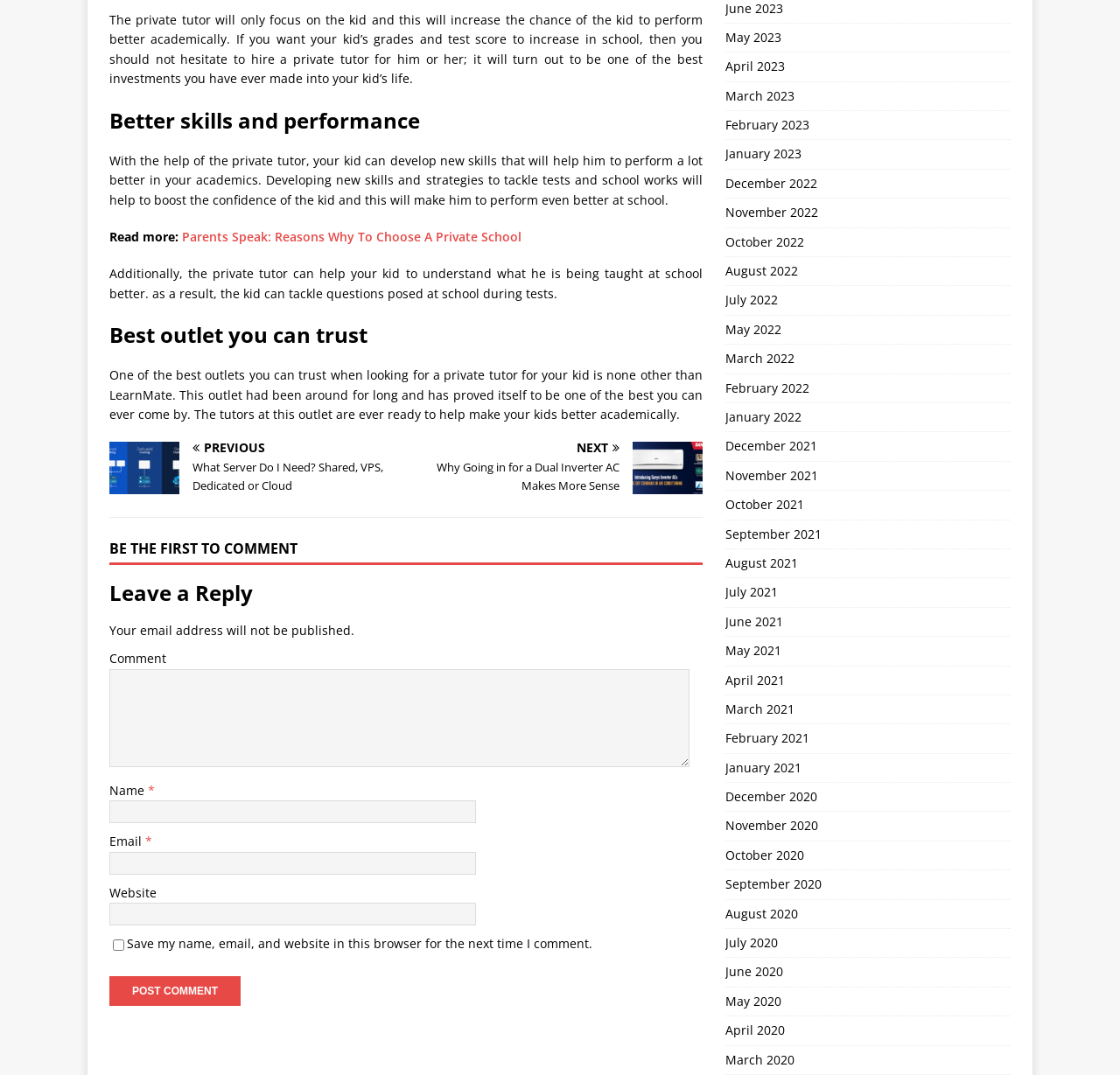Please identify the coordinates of the bounding box for the clickable region that will accomplish this instruction: "Enter your name in the input field".

[0.098, 0.745, 0.425, 0.766]